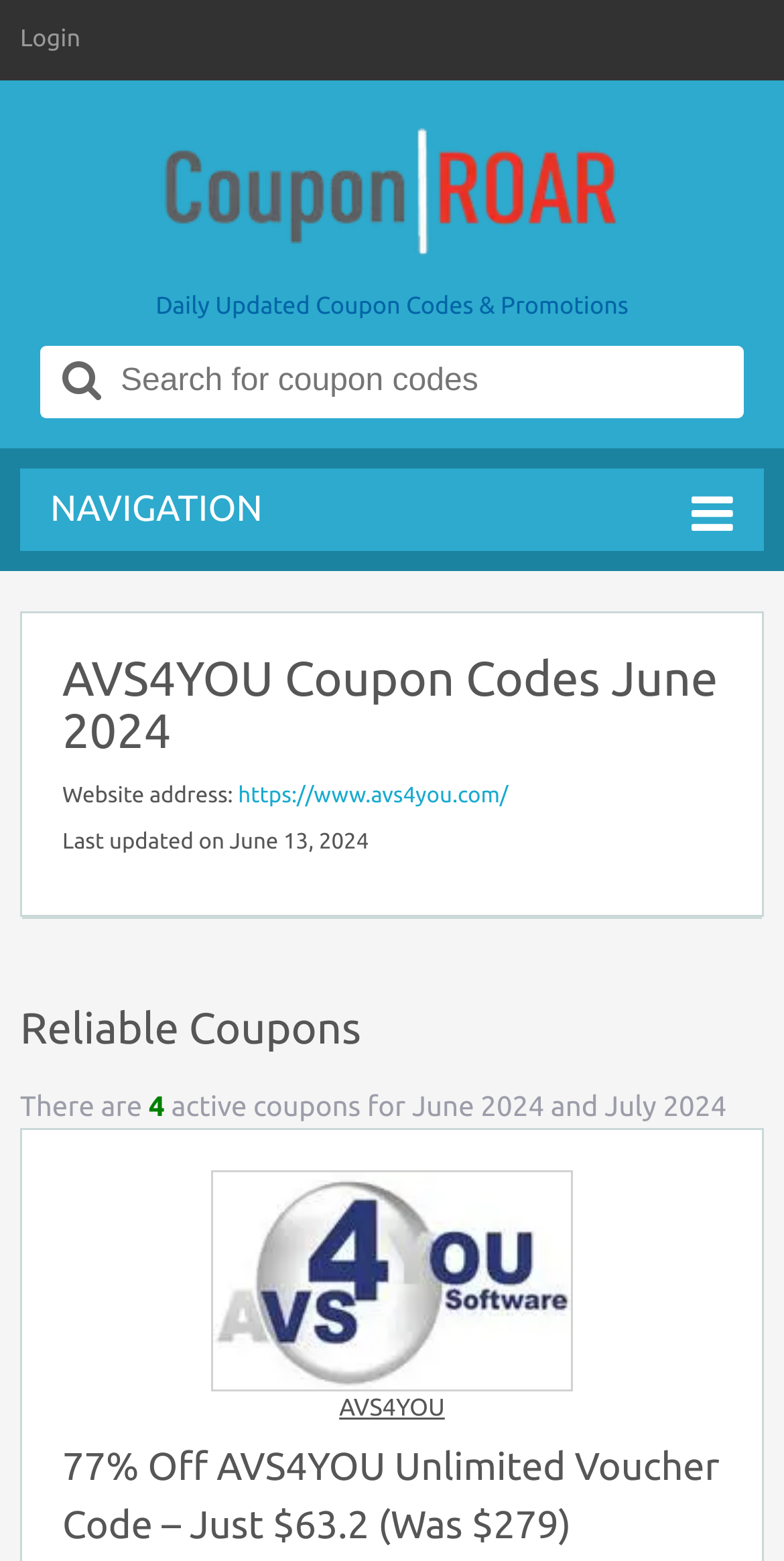Identify the headline of the webpage and generate its text content.

AVS4YOU Coupon Codes June 2024